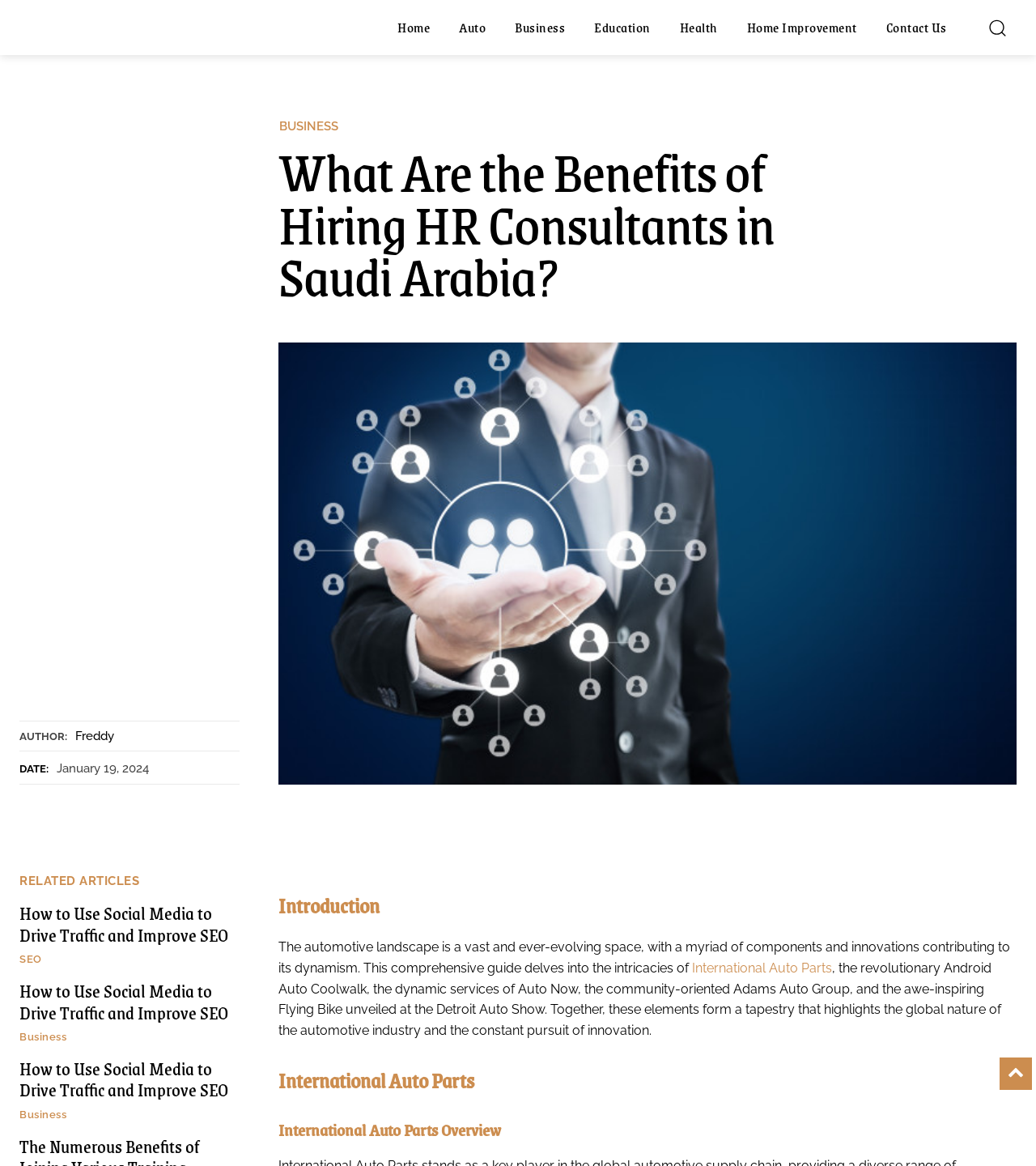Locate the bounding box coordinates of the segment that needs to be clicked to meet this instruction: "Click on the 'Africa' link".

None